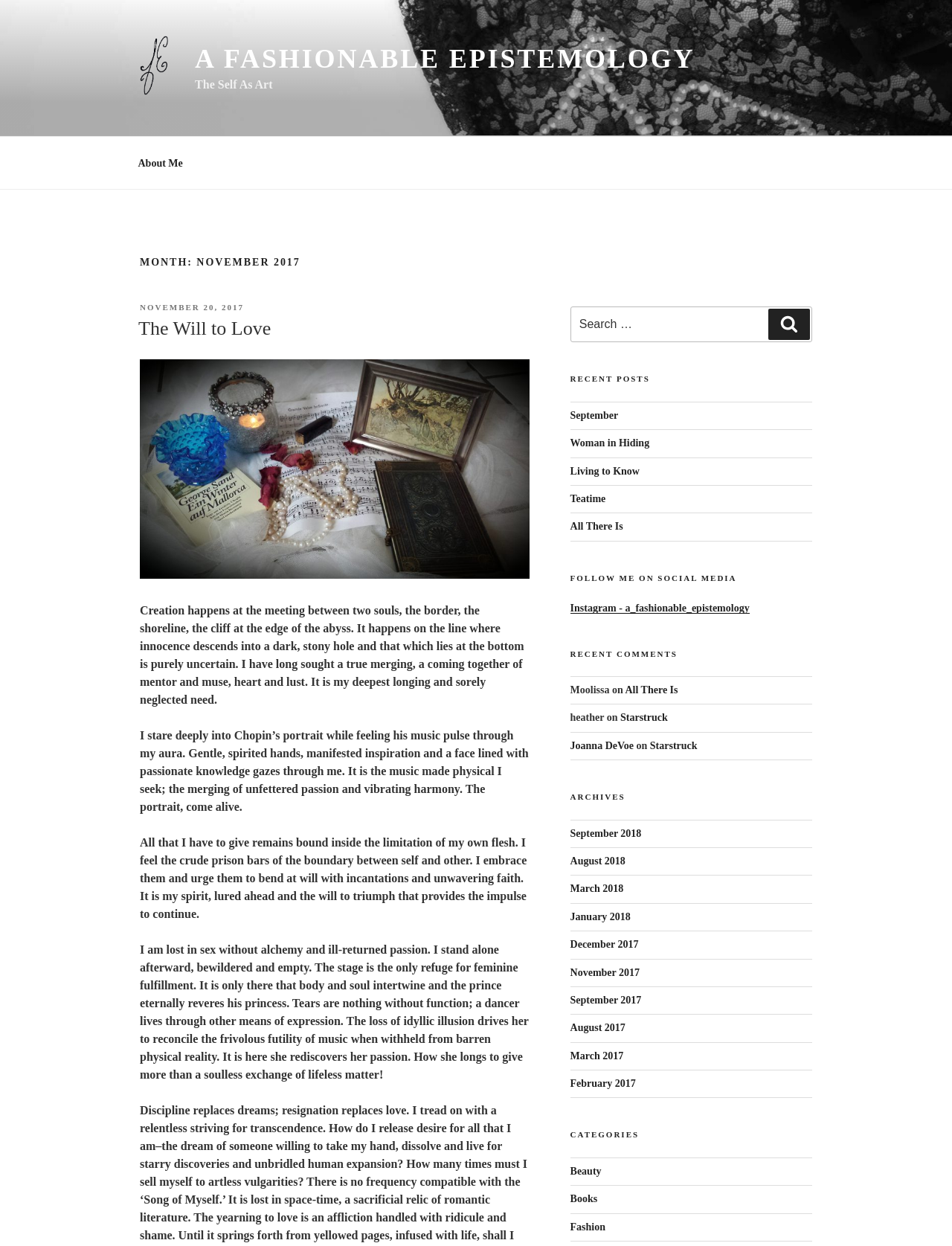Find the bounding box of the UI element described as: "parent_node: A FASHIONABLE EPISTEMOLOGY". The bounding box coordinates should be given as four float values between 0 and 1, i.e., [left, top, right, bottom].

[0.147, 0.029, 0.202, 0.081]